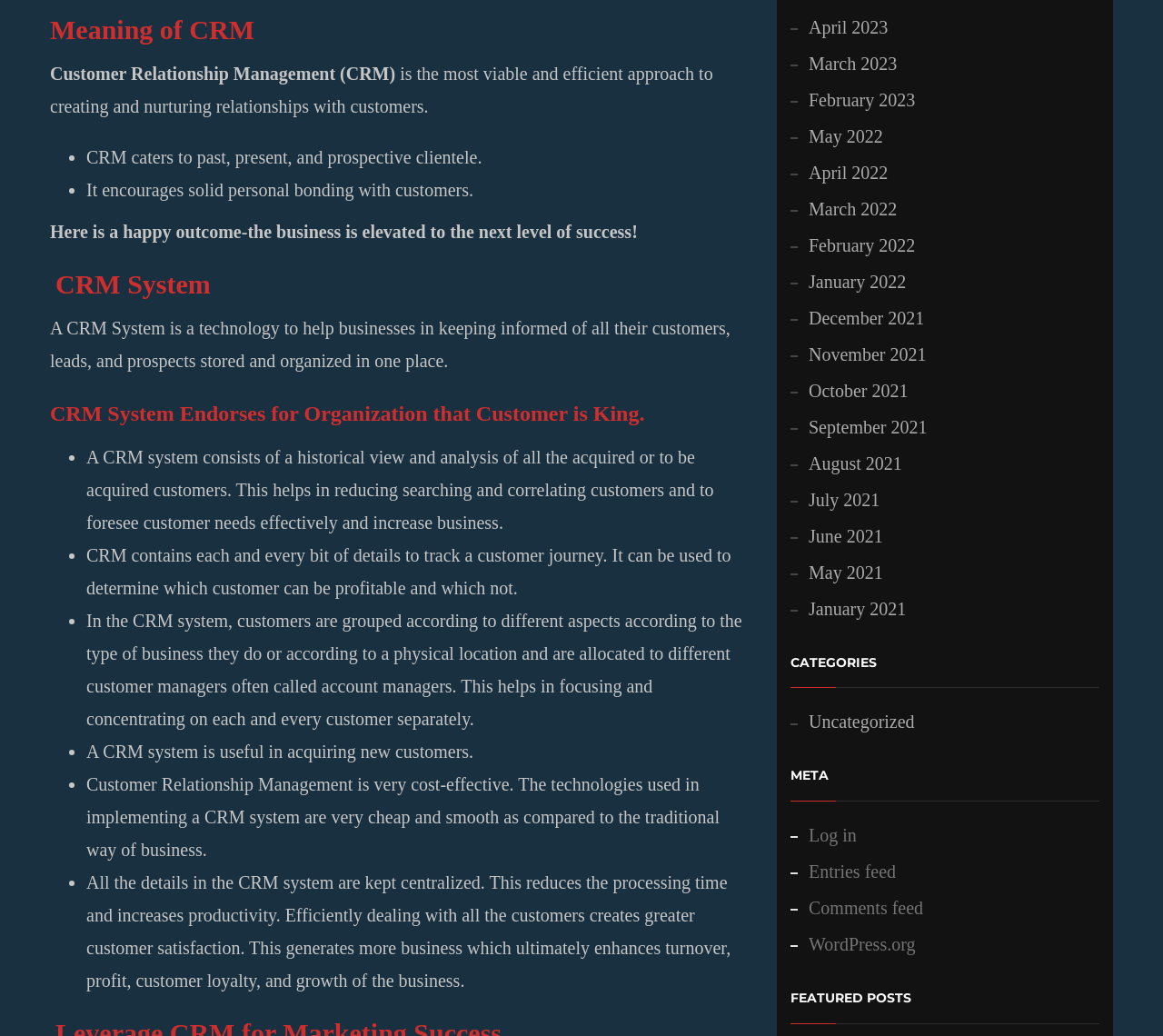Using the description: "WordPress.org", determine the UI element's bounding box coordinates. Ensure the coordinates are in the format of four float numbers between 0 and 1, i.e., [left, top, right, bottom].

[0.68, 0.894, 0.945, 0.929]